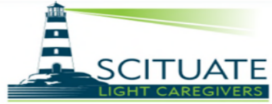What does the lighthouse symbolize?
Examine the image and give a concise answer in one word or a short phrase.

Guidance and support